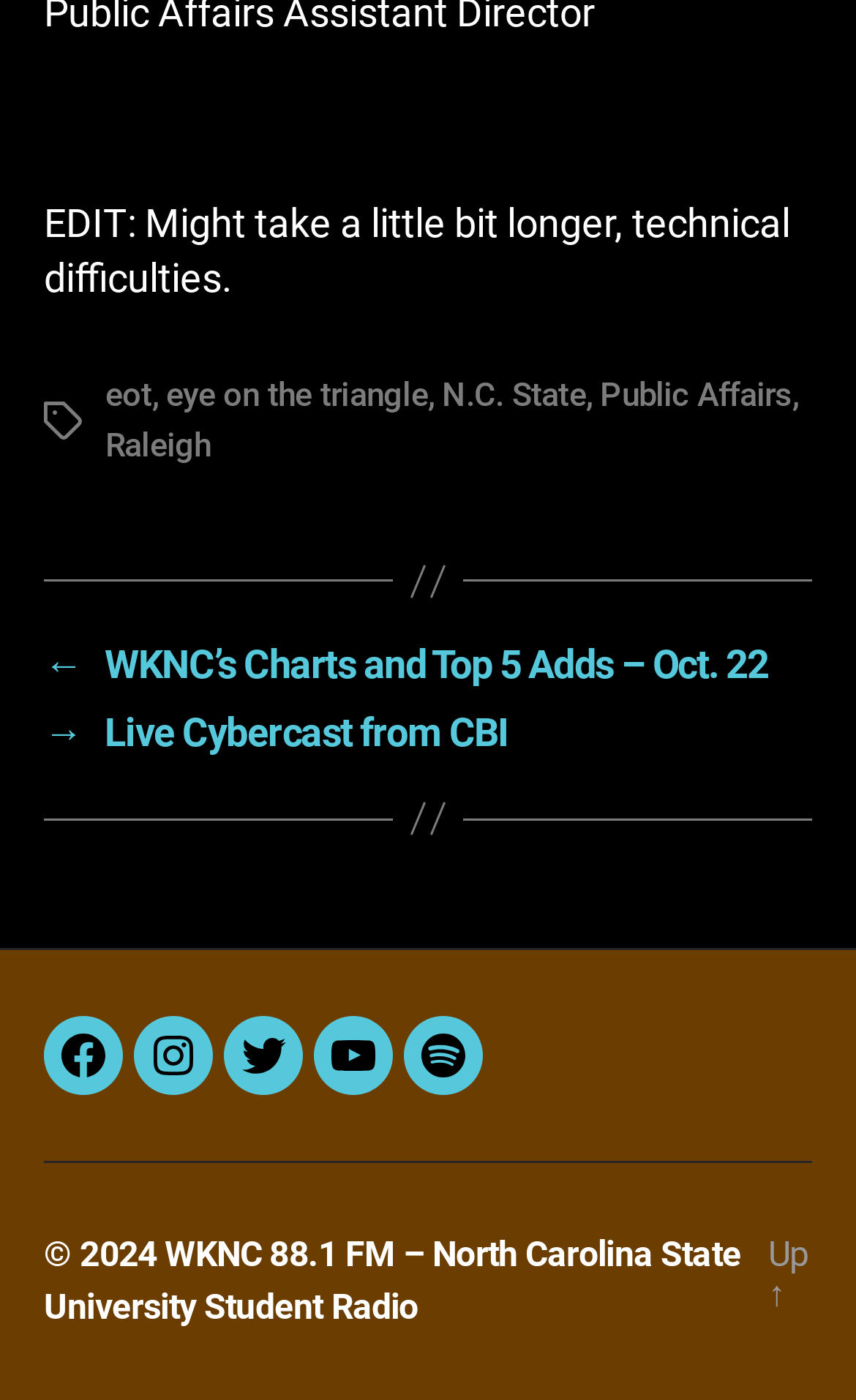Find the bounding box coordinates of the element I should click to carry out the following instruction: "Visit the Facebook page".

[0.051, 0.725, 0.144, 0.782]